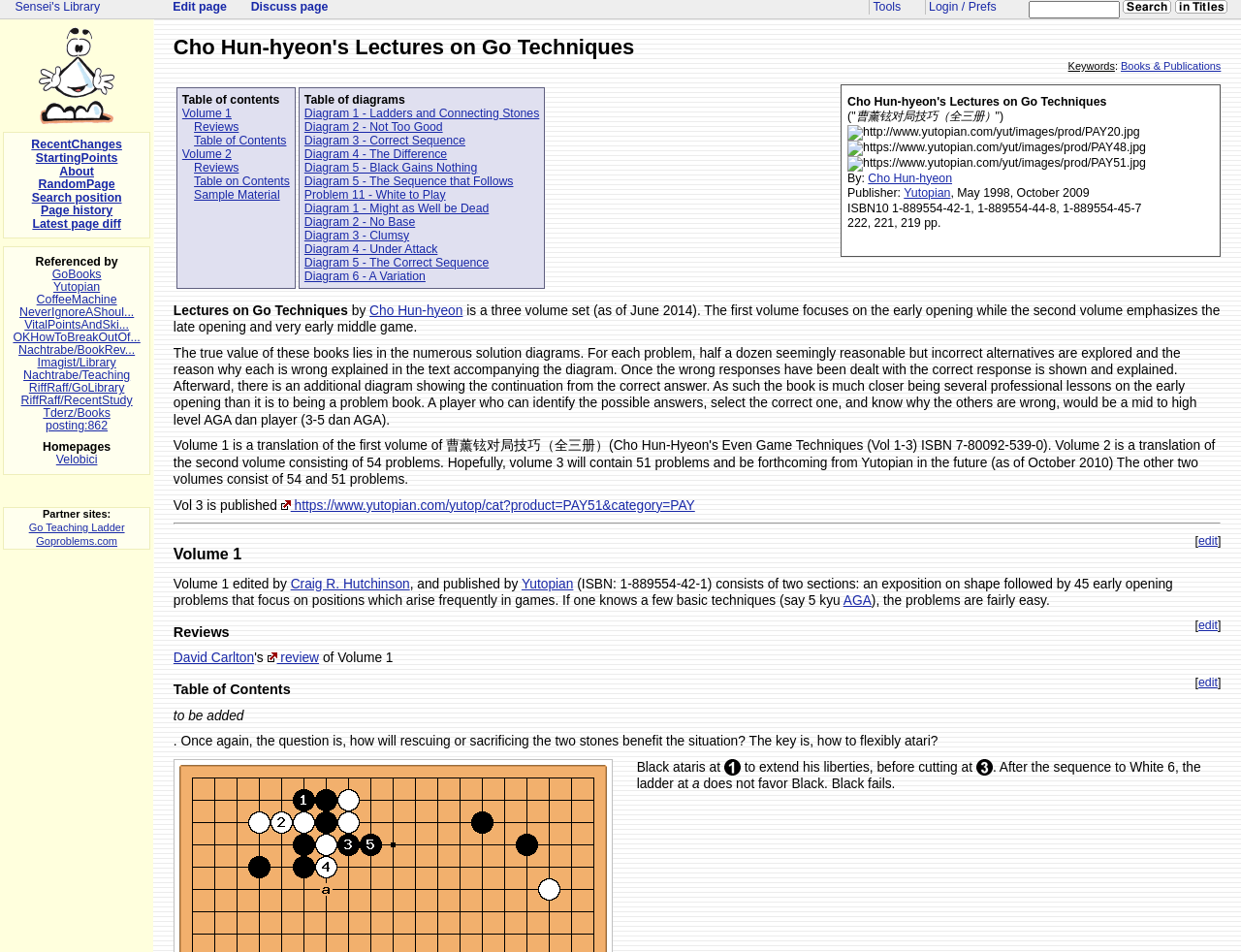Identify the bounding box coordinates for the UI element described by the following text: "Nachtrabe/Teaching". Provide the coordinates as four float numbers between 0 and 1, in the format [left, top, right, bottom].

[0.019, 0.387, 0.105, 0.401]